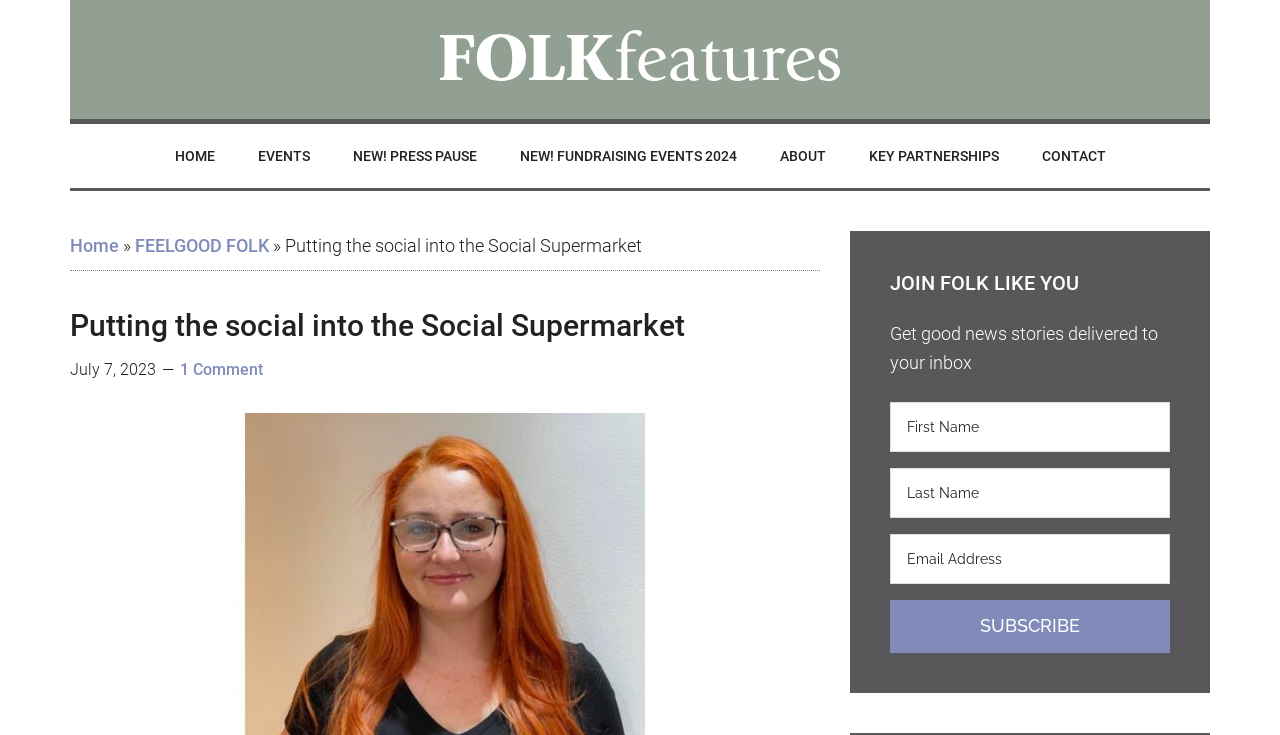Provide the bounding box coordinates of the section that needs to be clicked to accomplish the following instruction: "Read about Putting the social into the Social Supermarket."

[0.055, 0.424, 0.641, 0.464]